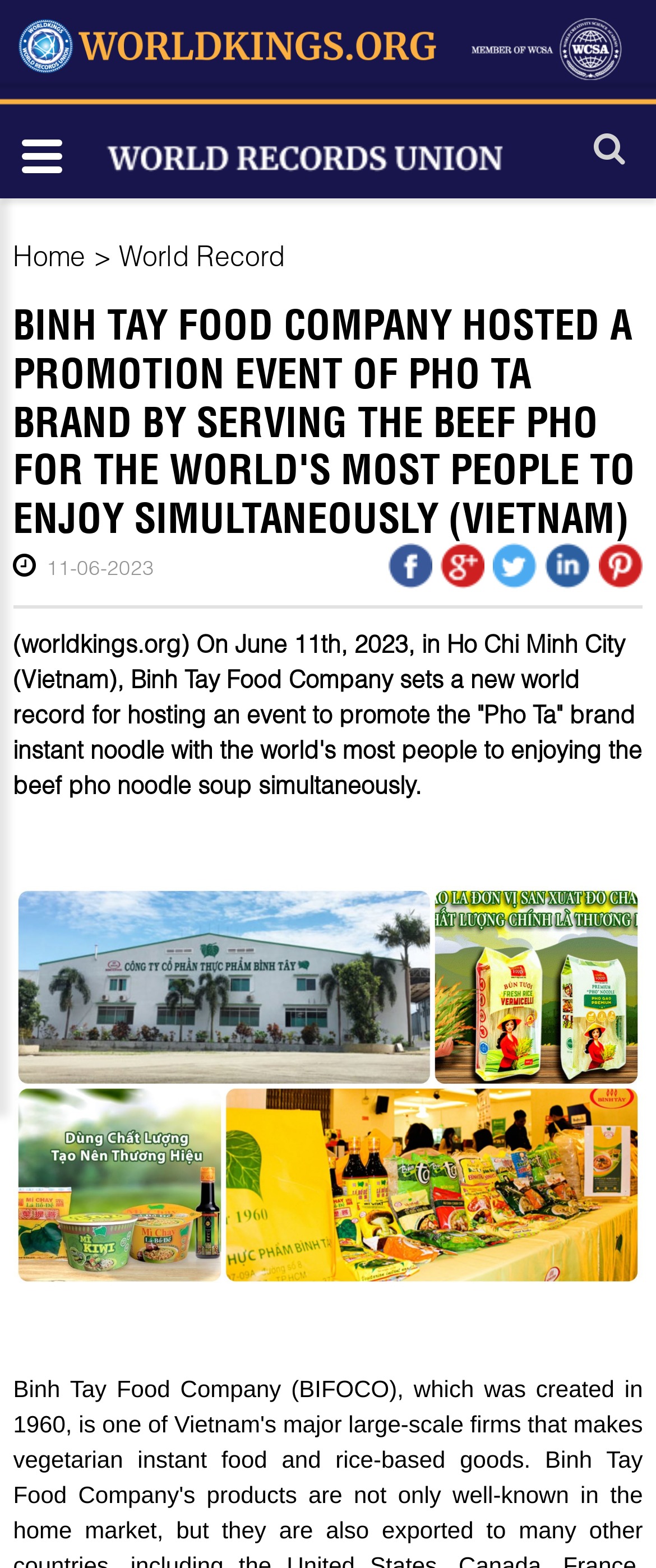Where did the record-breaking event take place?
Offer a detailed and full explanation in response to the question.

The webpage mentions that the event took place in Ho Chi Minh City, Vietnam, which is where Binh Tay Food Company set the new world record.